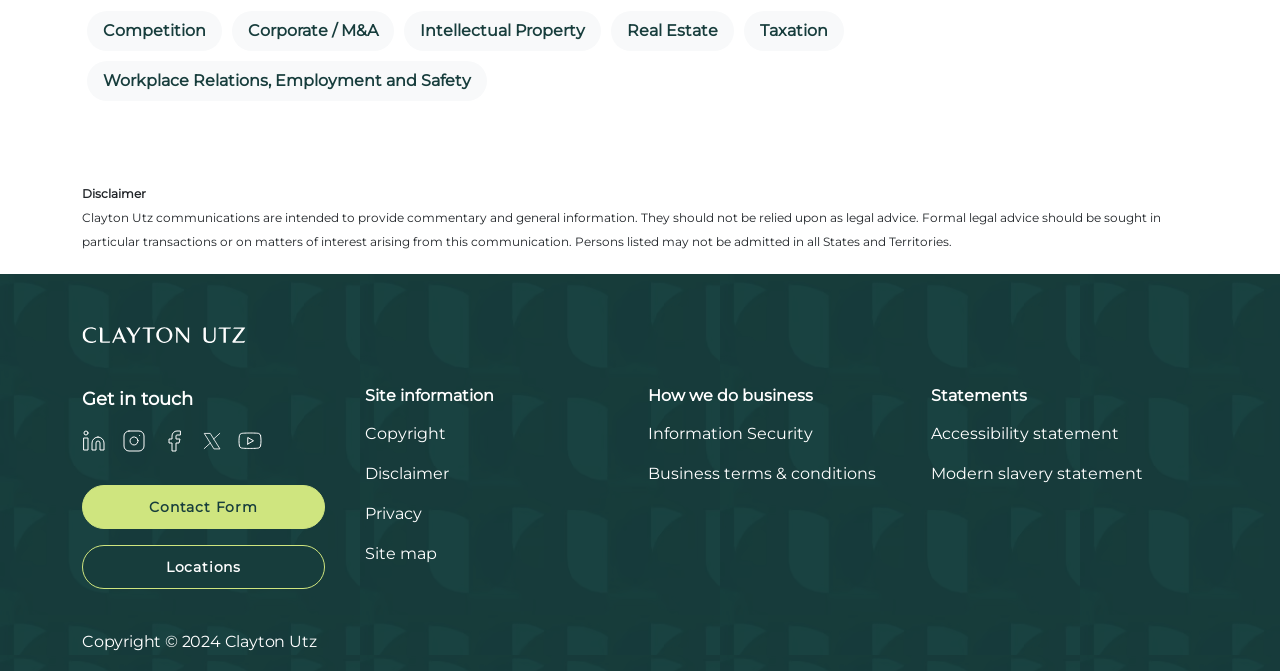Respond with a single word or short phrase to the following question: 
What is the purpose of the disclaimer?

To provide general information